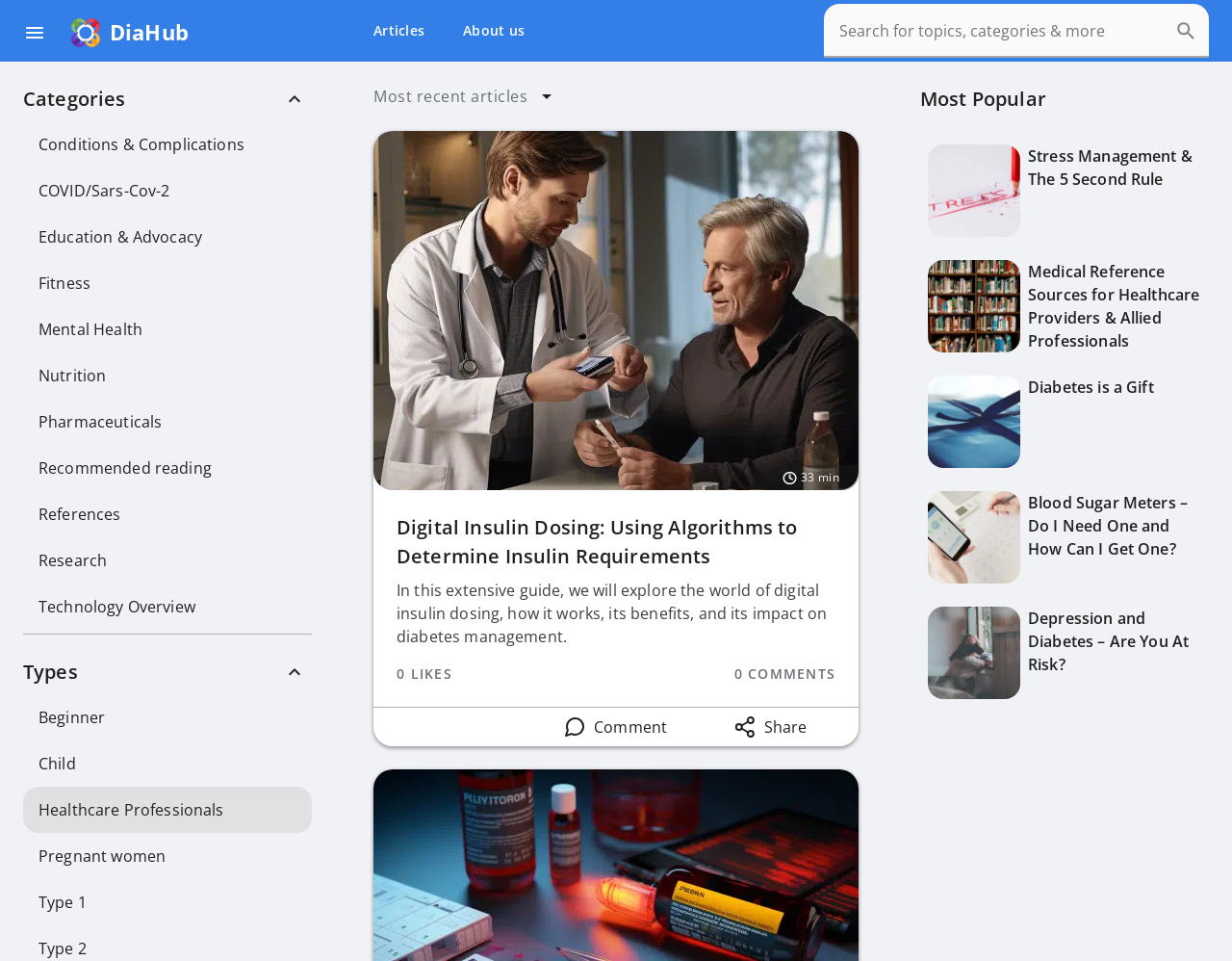Please provide a one-word or phrase answer to the question: 
What is the title of the most recent article?

Digital Insulin Dosing: Using Algorithms to Determine Insulin Requirements